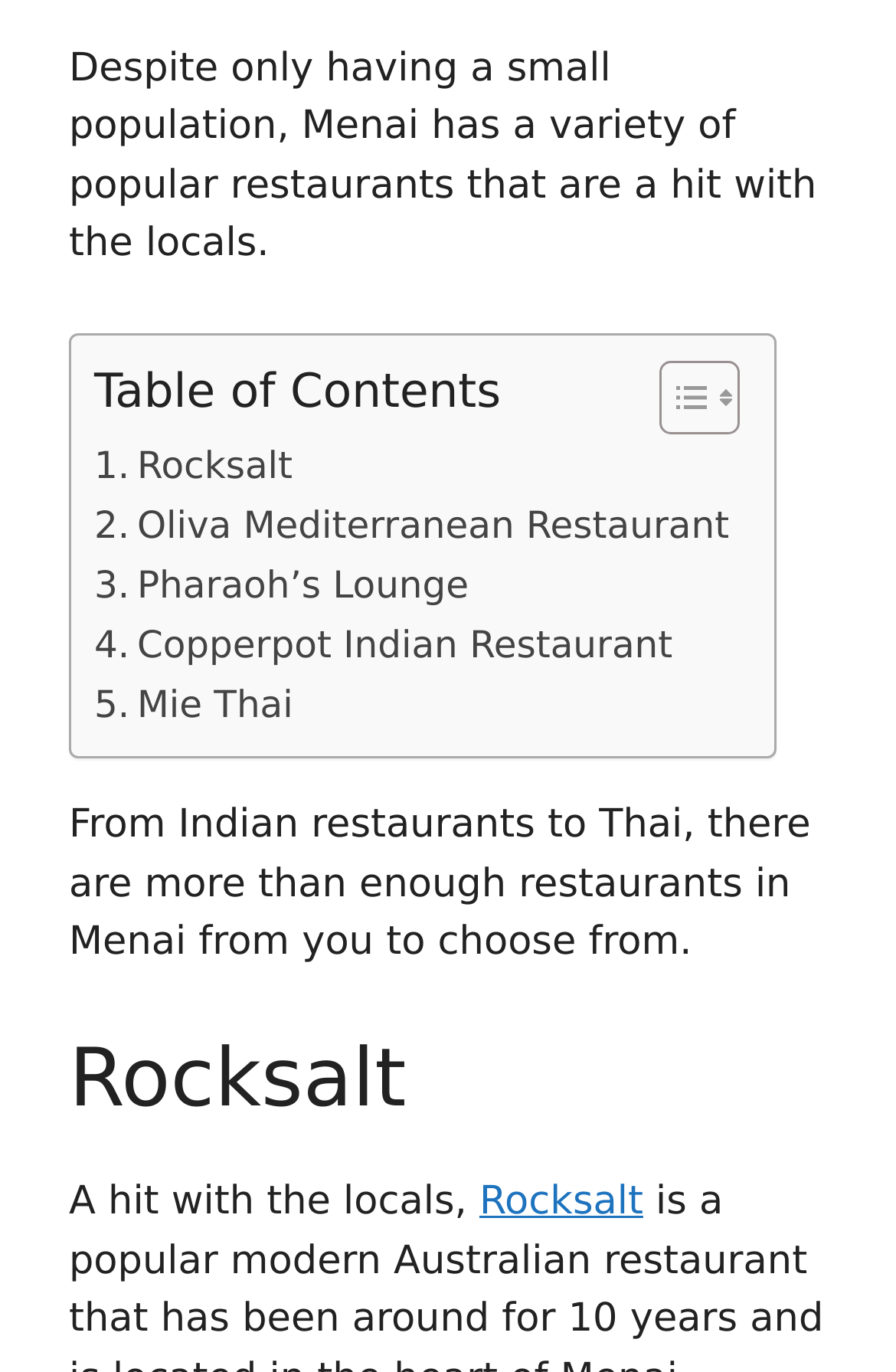Identify and provide the bounding box for the element described by: "Copperpot Indian Restaurant".

[0.105, 0.448, 0.751, 0.492]